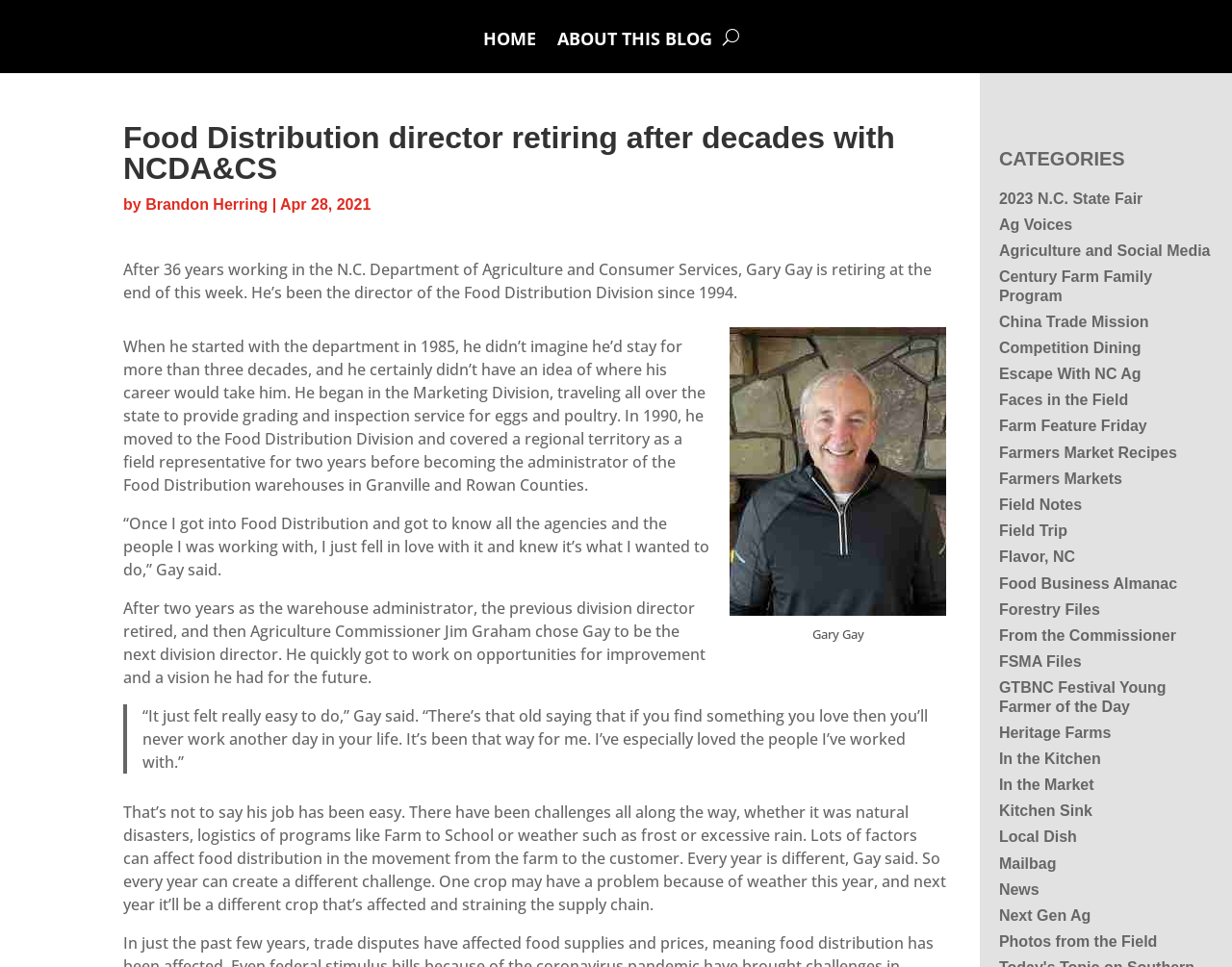Identify the bounding box coordinates for the UI element that matches this description: "Photos from the Field".

[0.811, 0.965, 0.939, 0.982]